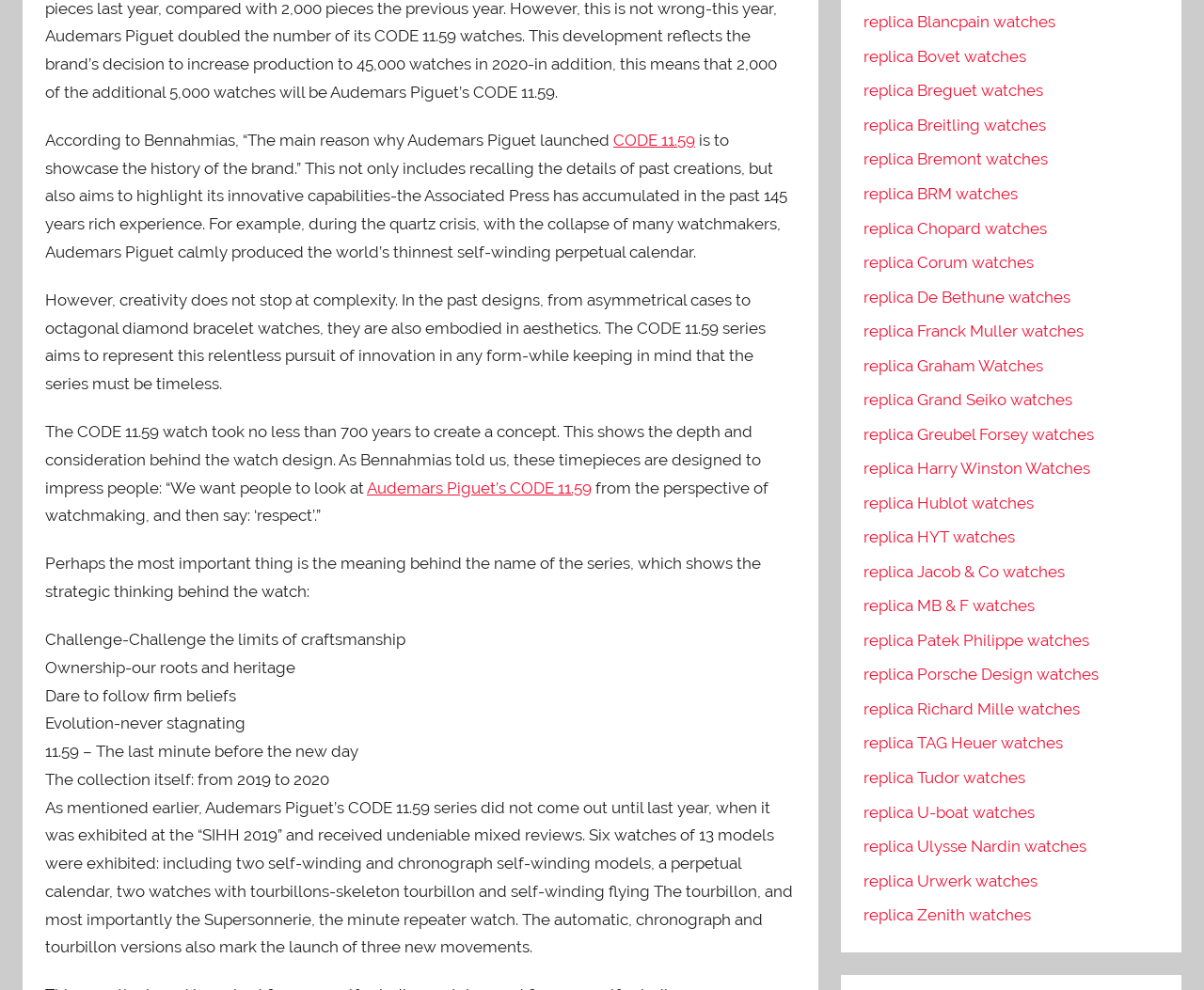Answer the question in one word or a short phrase:
How many models were exhibited at SIHH 2019?

13